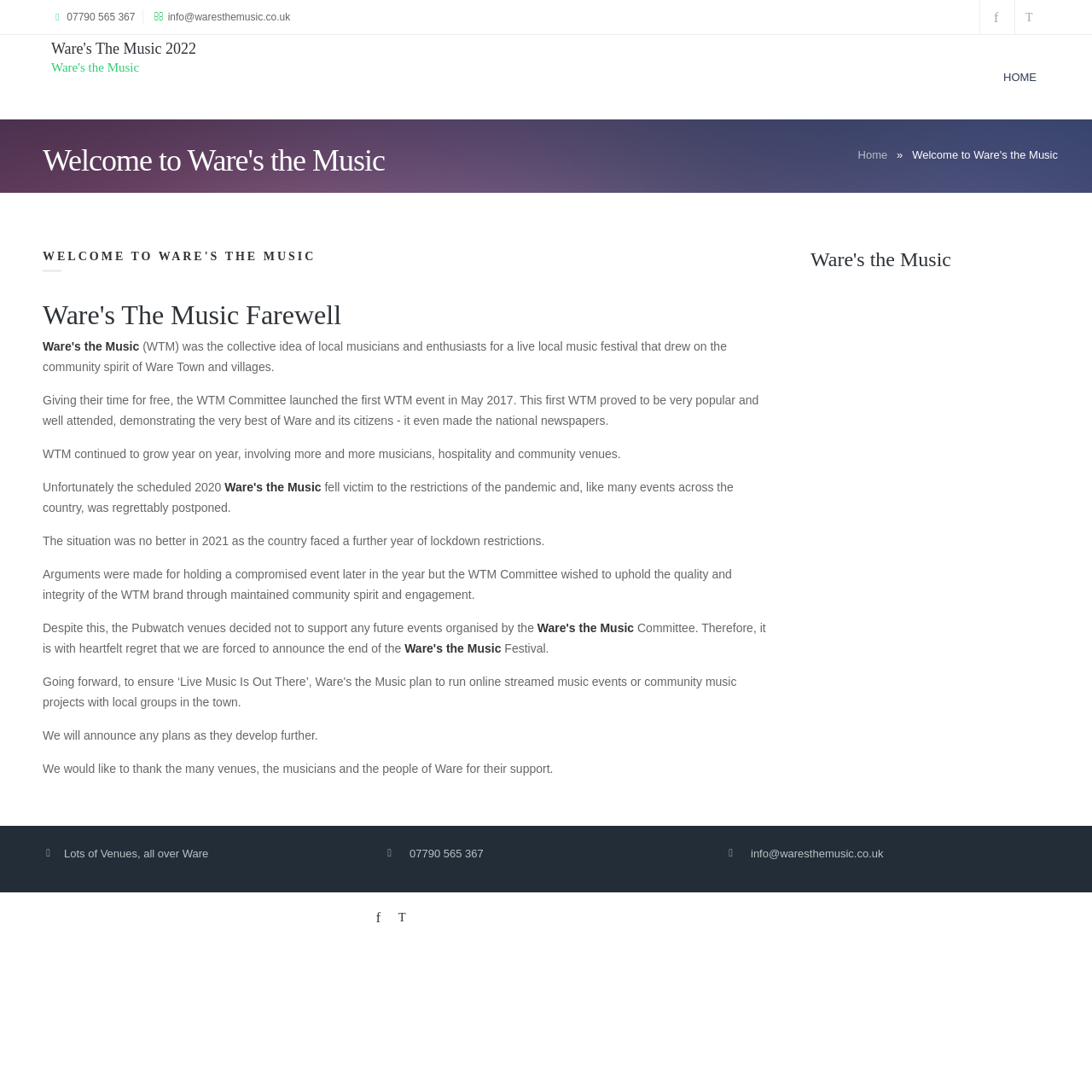What was the outcome of the 2020 Ware's the Music event?
Answer the question with as much detail as you can, using the image as a reference.

According to the webpage, the 2020 Ware's the Music event was postponed due to the pandemic. This is stated in the section describing the history of the project, where it mentions that the event was 'regrettably postponed'.